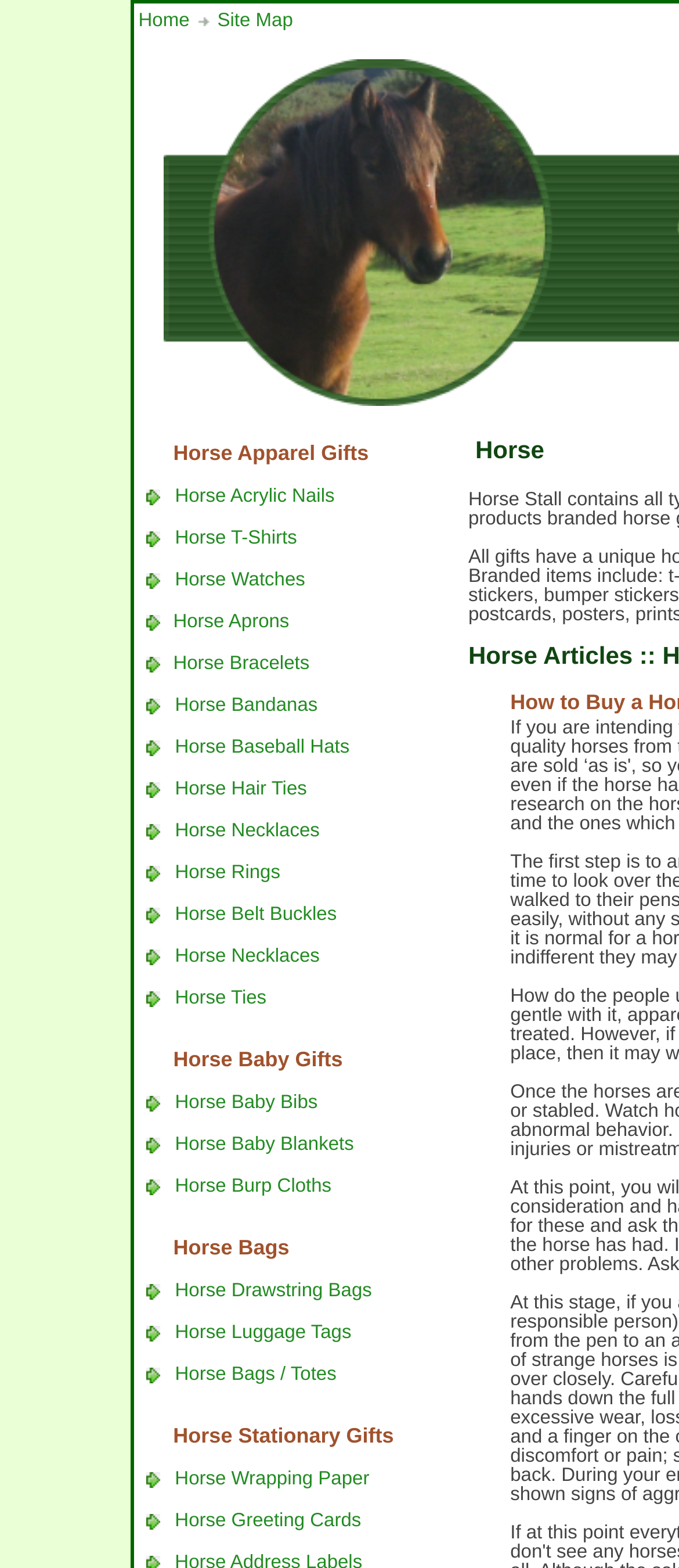Provide the bounding box coordinates of the UI element this sentence describes: "Horse Bags / Totes".

[0.258, 0.869, 0.495, 0.883]